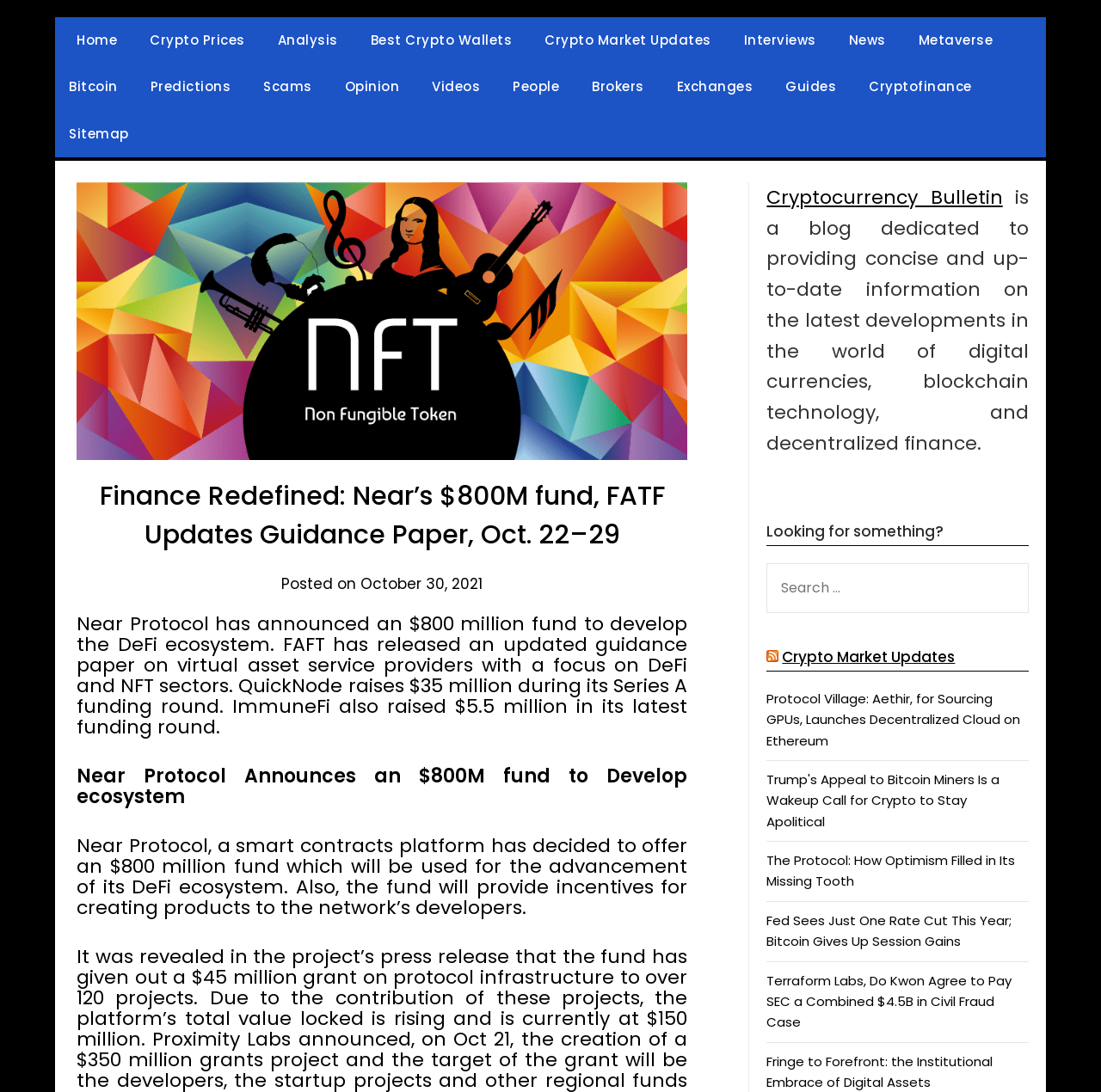Identify the bounding box coordinates of the region that should be clicked to execute the following instruction: "Check out Crypto Market Updates".

[0.71, 0.592, 0.867, 0.611]